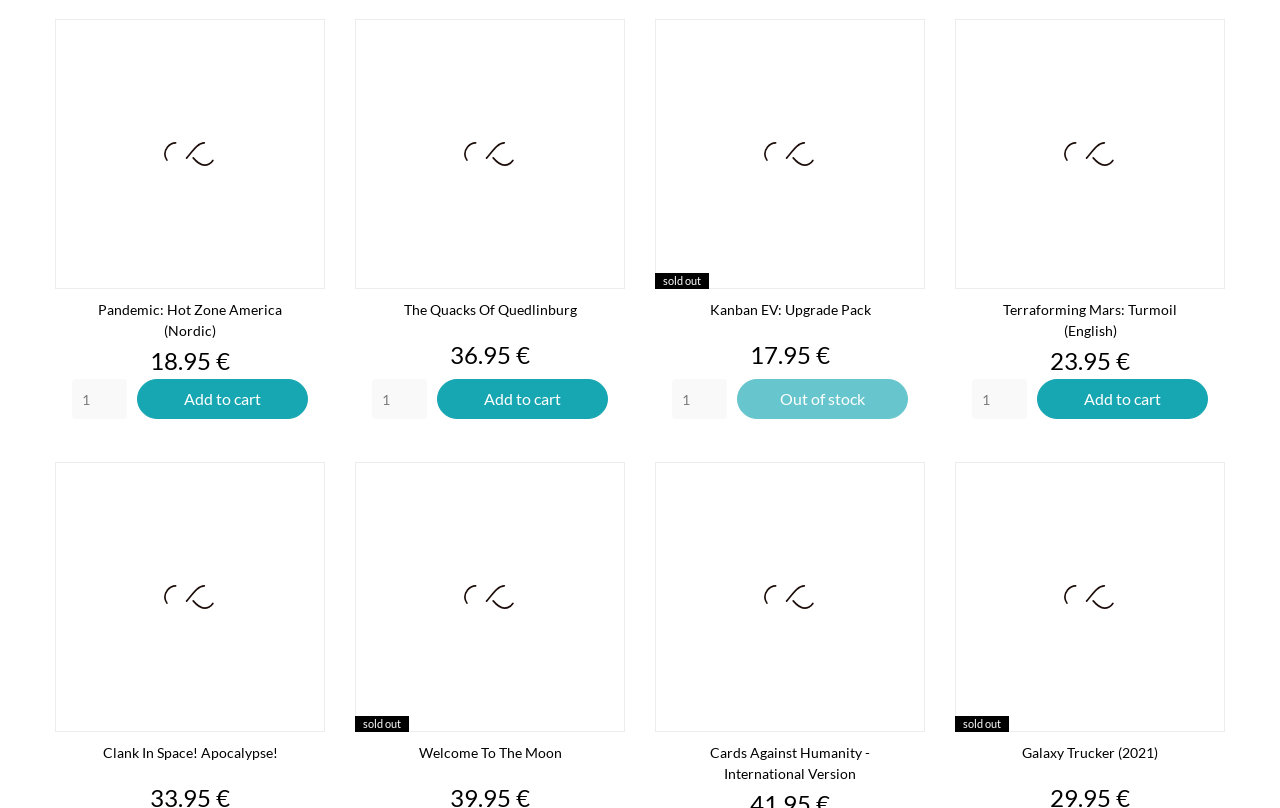Use one word or a short phrase to answer the question provided: 
What is the status of Kanban EV: Upgrade Pack?

Out of stock